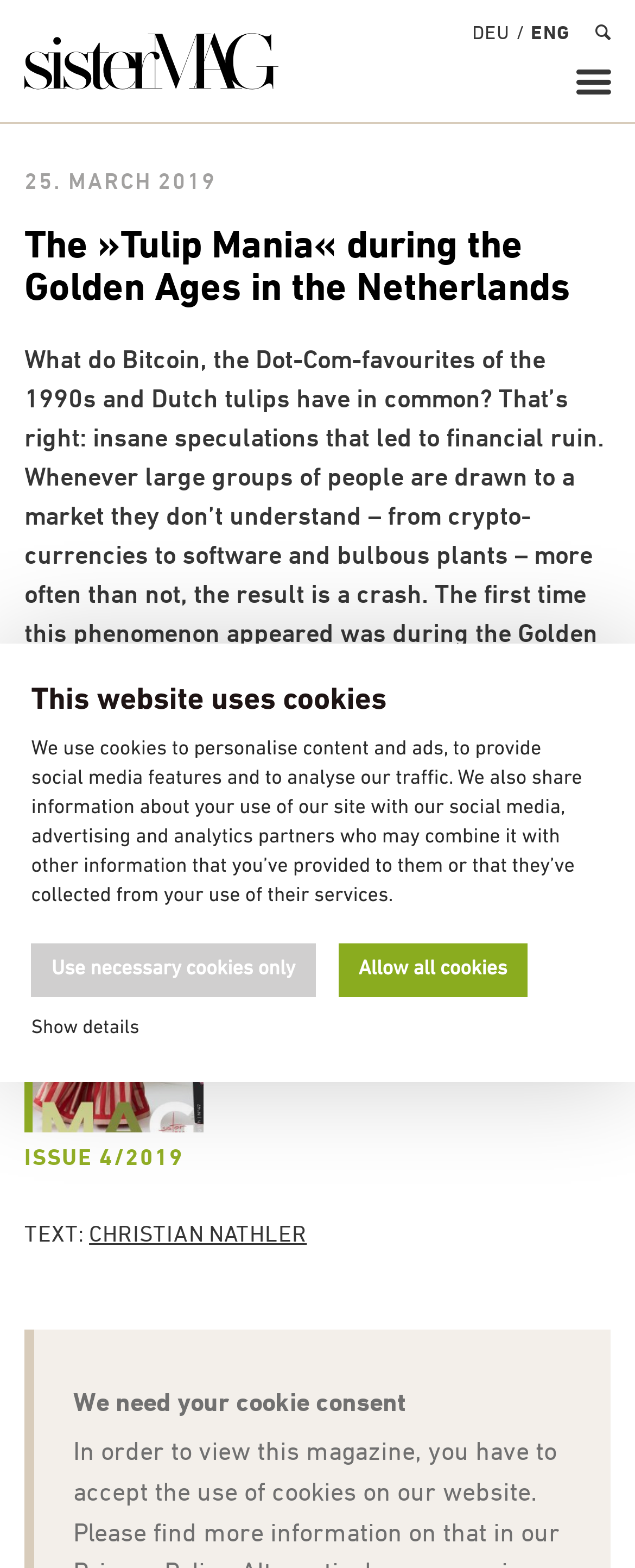Using the element description provided, determine the bounding box coordinates in the format (top-left x, top-left y, bottom-right x, bottom-right y). Ensure that all values are floating point numbers between 0 and 1. Element description: Allow all cookies

[0.533, 0.602, 0.831, 0.636]